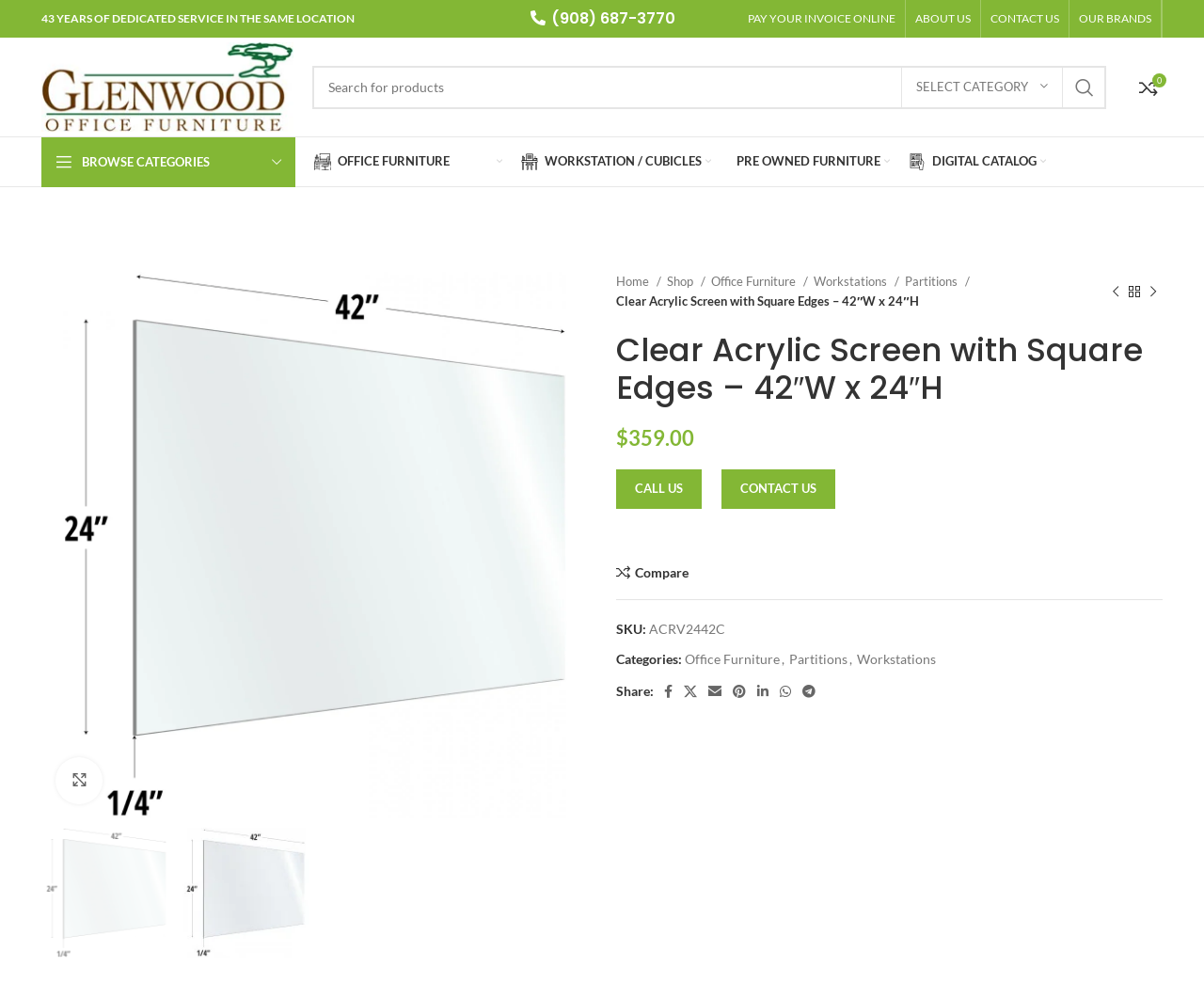Please locate the clickable area by providing the bounding box coordinates to follow this instruction: "View digital catalog".

[0.755, 0.146, 0.869, 0.184]